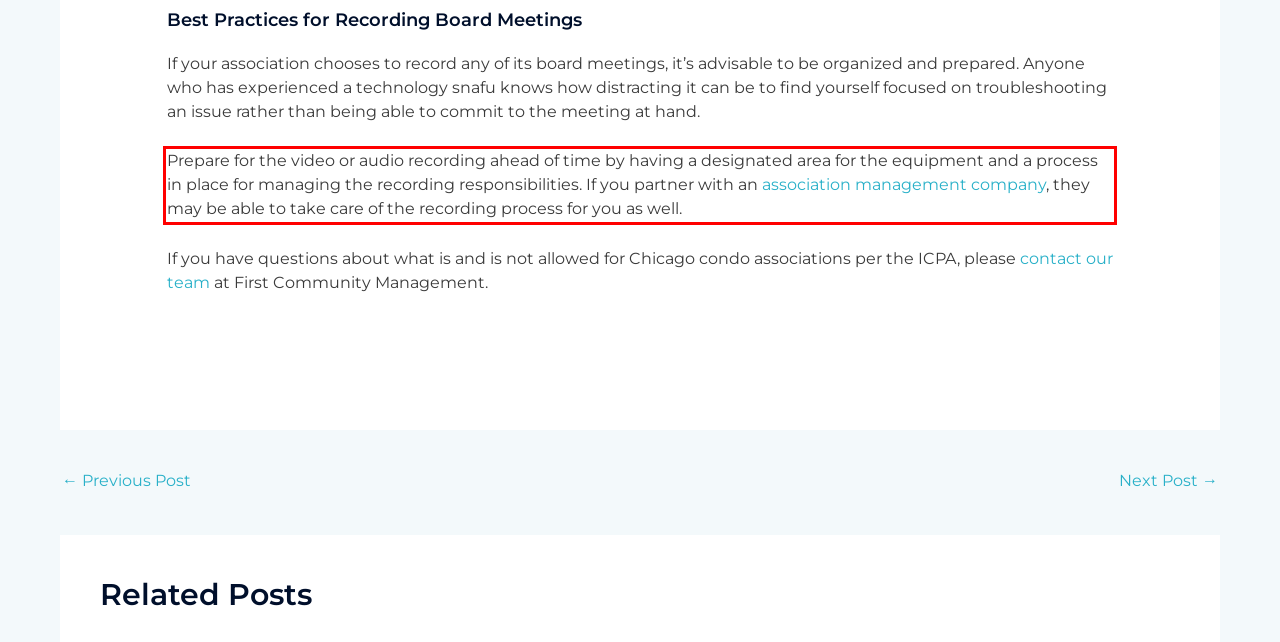Locate the red bounding box in the provided webpage screenshot and use OCR to determine the text content inside it.

Prepare for the video or audio recording ahead of time by having a designated area for the equipment and a process in place for managing the recording responsibilities. If you partner with an association management company, they may be able to take care of the recording process for you as well.